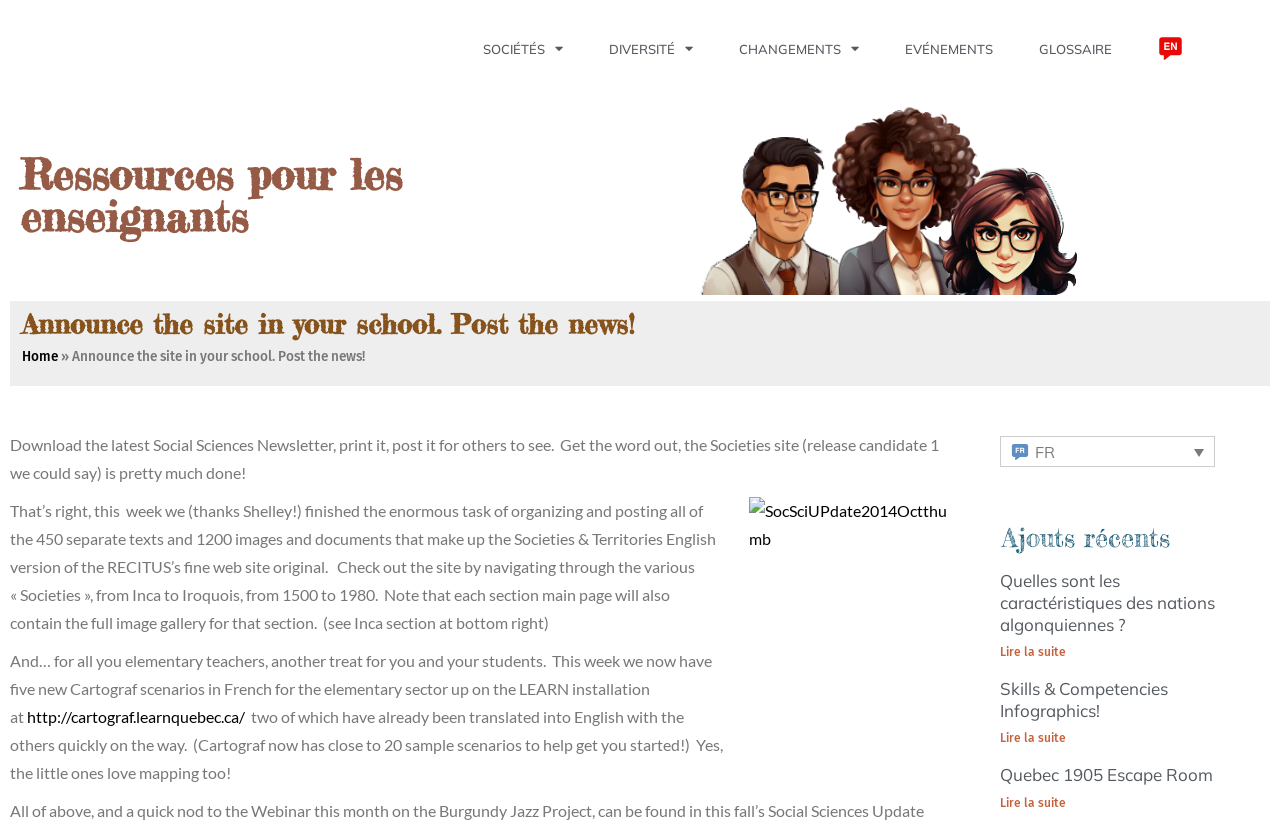Kindly determine the bounding box coordinates for the area that needs to be clicked to execute this instruction: "Visit the 'Home' page".

[0.017, 0.419, 0.045, 0.439]